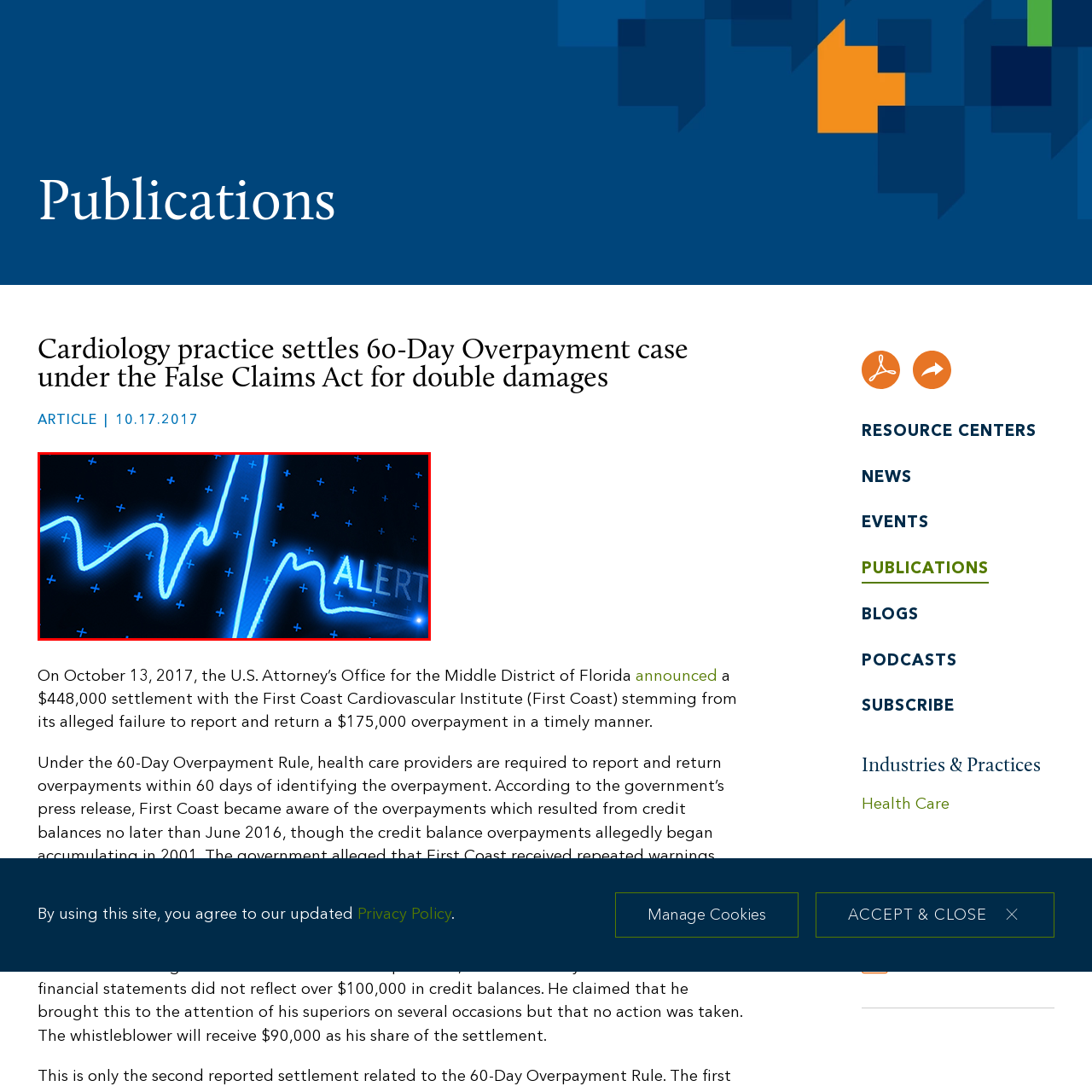What is adjacent to the waveform?
Focus on the image section enclosed by the red bounding box and answer the question thoroughly.

According to the caption, the word 'ALERT' is prominently featured adjacent to the waveform, which reinforces the urgent nature of the imagery.